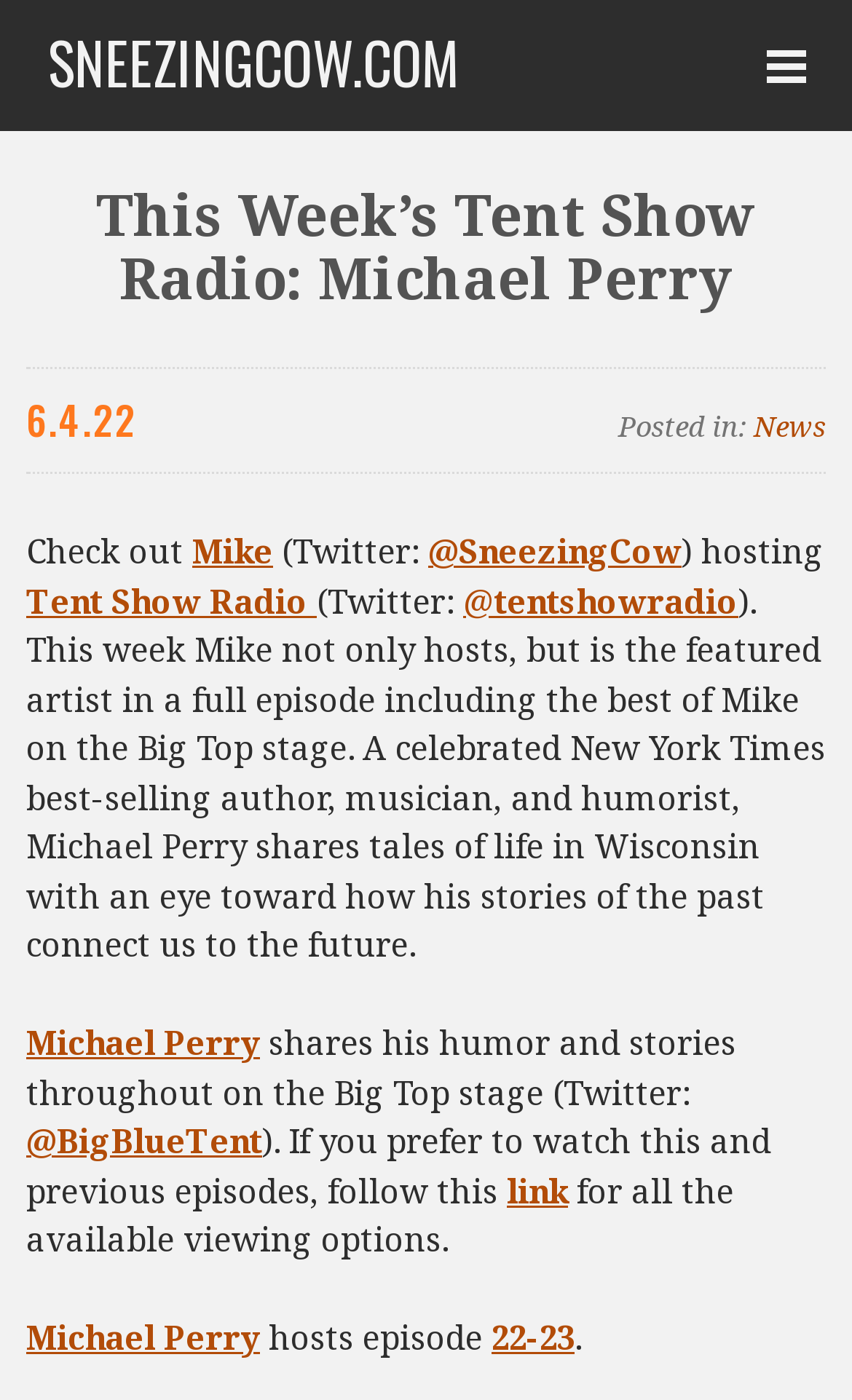What is the name of the radio show?
Provide an in-depth and detailed explanation in response to the question.

I found this answer by looking at the text that mentions 'Mike hosting Tent Show Radio' and later provides a link to '@tentshowradio'. This suggests that the name of the radio show is Tent Show Radio.